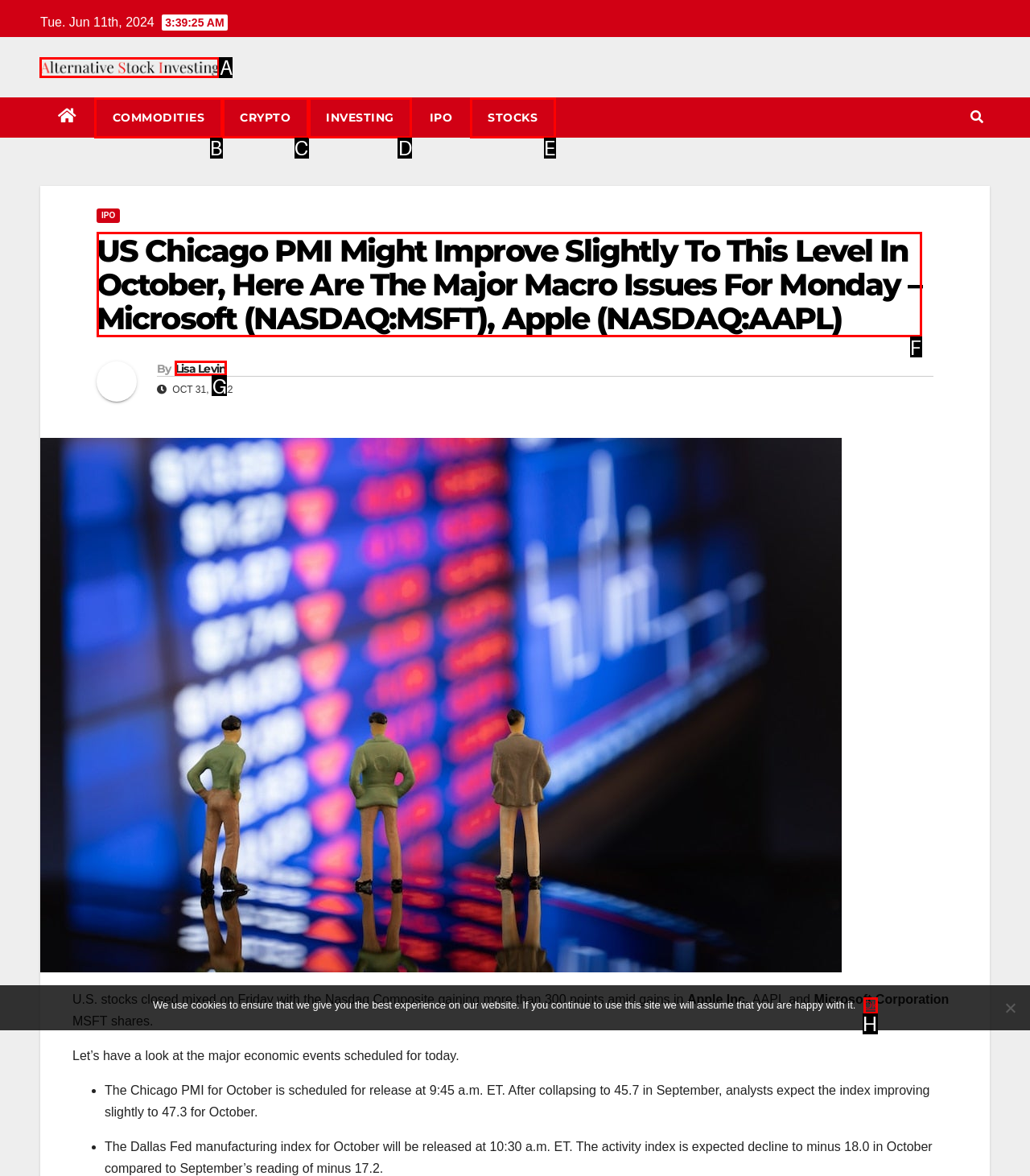Point out which UI element to click to complete this task: Click on the 'Alternative Stock Investing' link
Answer with the letter corresponding to the right option from the available choices.

A